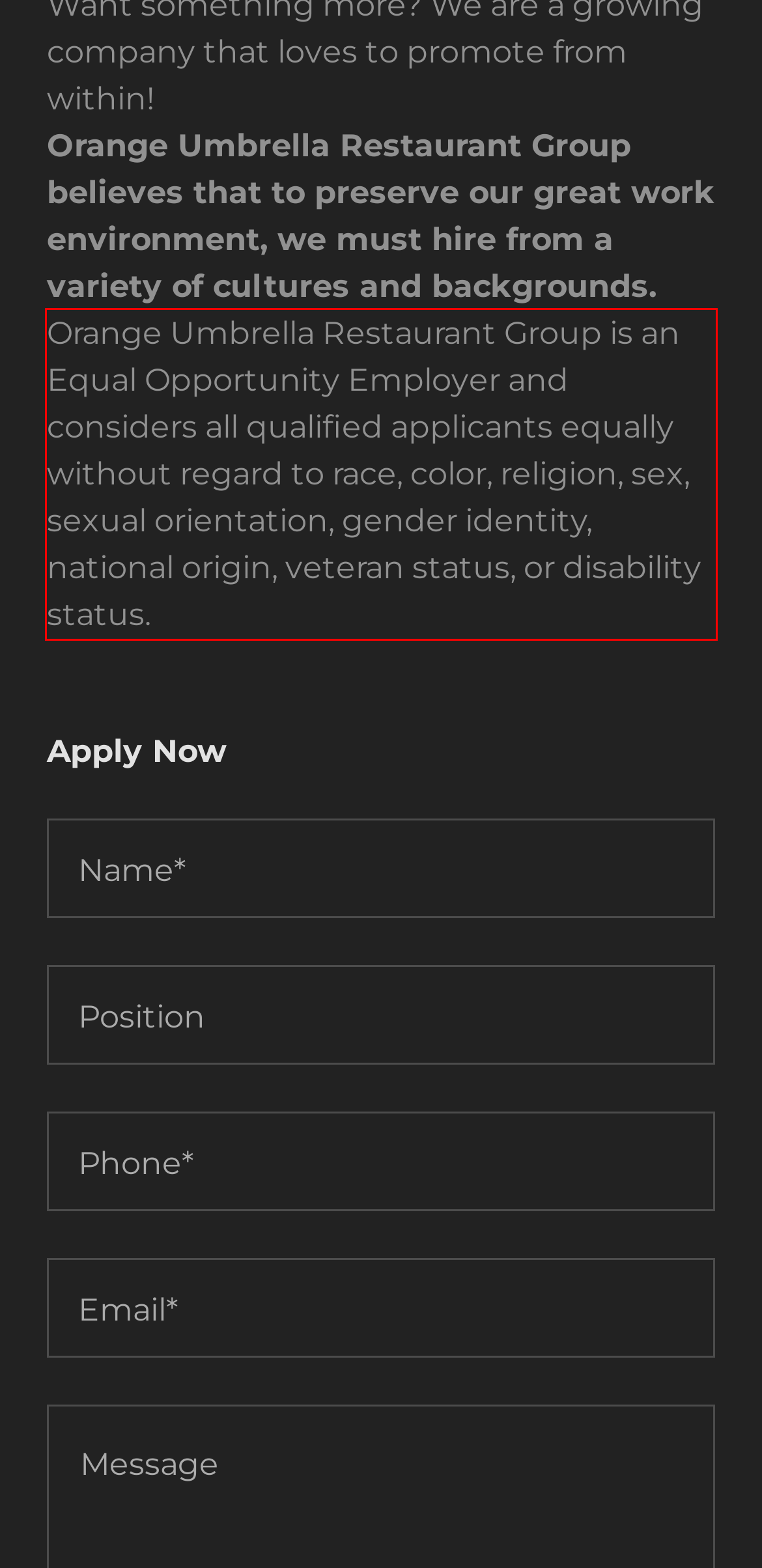Identify and extract the text within the red rectangle in the screenshot of the webpage.

Orange Umbrella Restaurant Group is an Equal Opportunity Employer and considers all qualified applicants equally without regard to race, color, religion, sex, sexual orientation, gender identity, national origin, veteran status, or disability status.